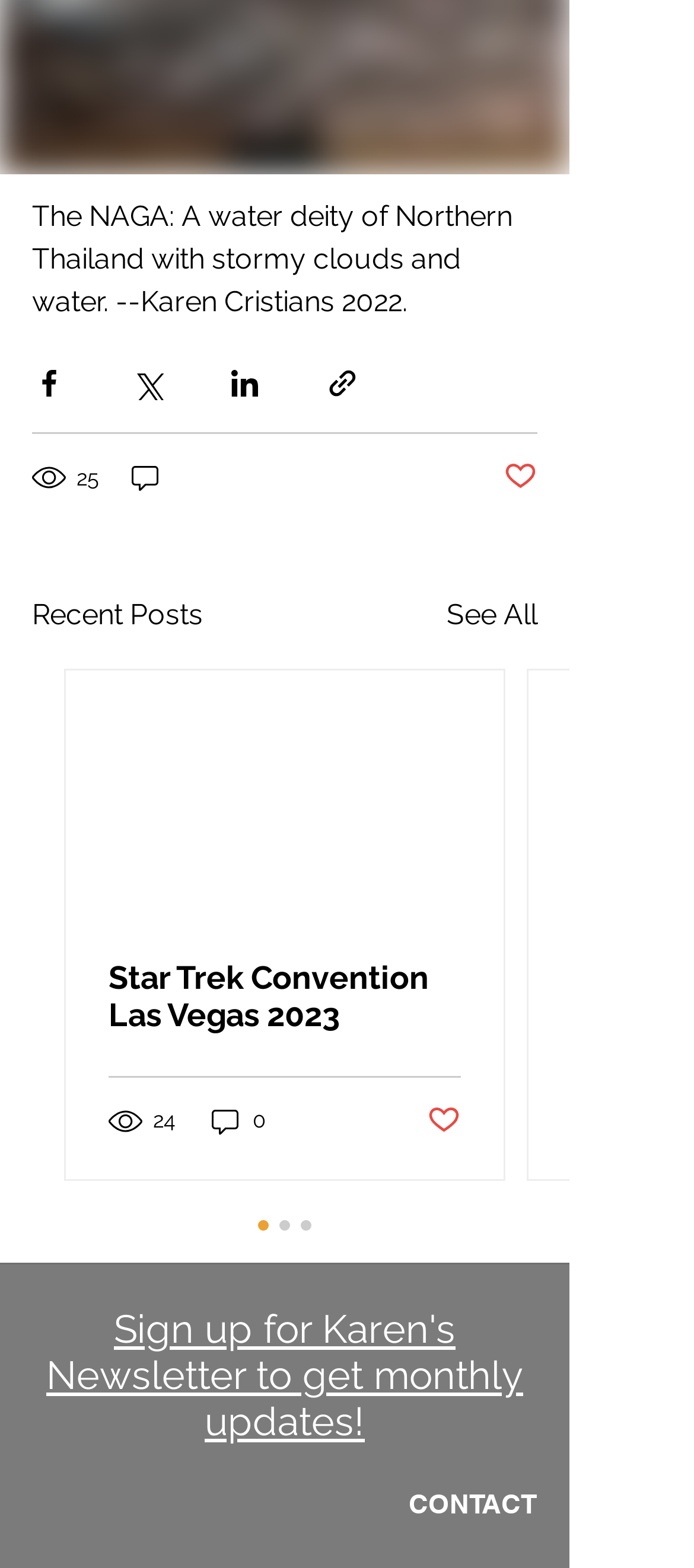Identify the bounding box coordinates of the clickable region necessary to fulfill the following instruction: "Share via Facebook". The bounding box coordinates should be four float numbers between 0 and 1, i.e., [left, top, right, bottom].

[0.046, 0.234, 0.095, 0.255]